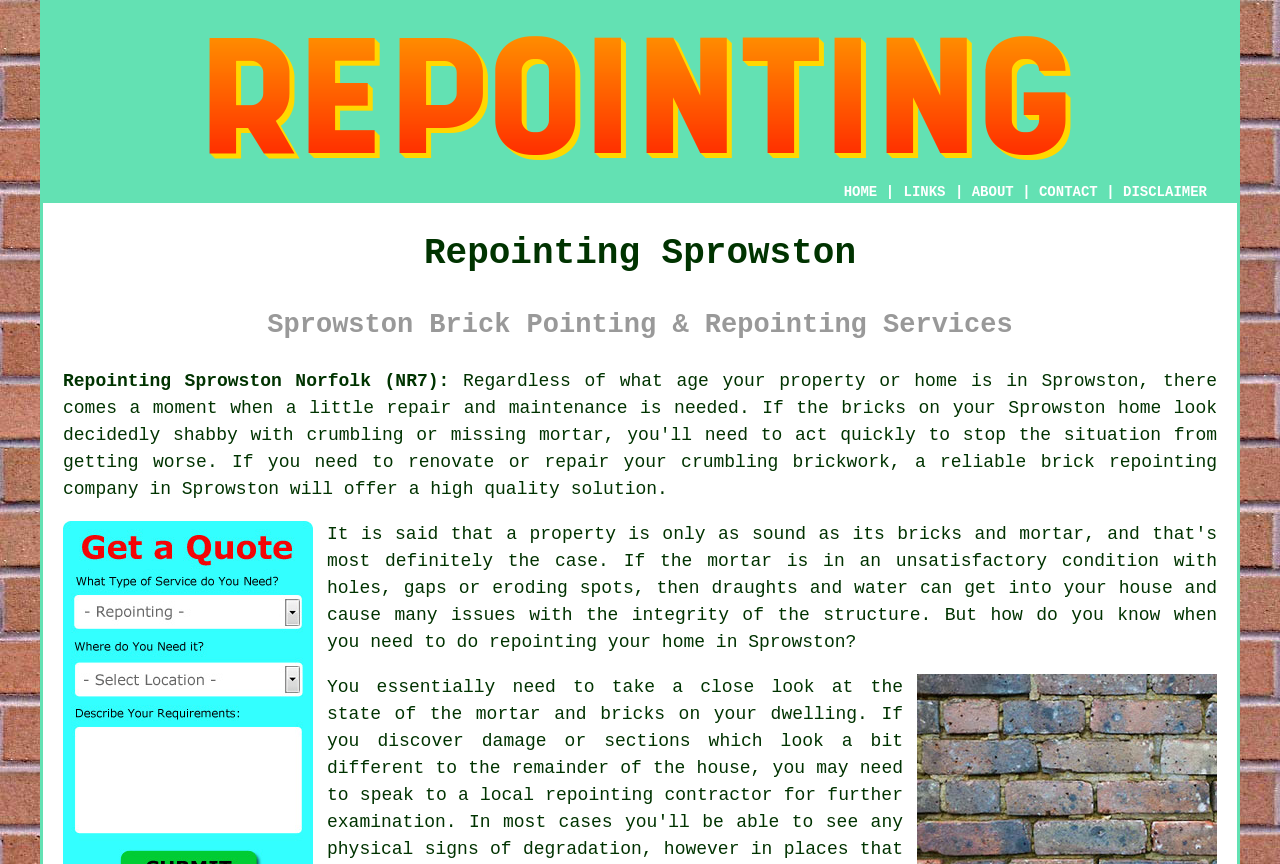Bounding box coordinates are specified in the format (top-left x, top-left y, bottom-right x, bottom-right y). All values are floating point numbers bounded between 0 and 1. Please provide the bounding box coordinate of the region this sentence describes: Repointing Sprowston Norfolk (NR7):

[0.049, 0.43, 0.351, 0.453]